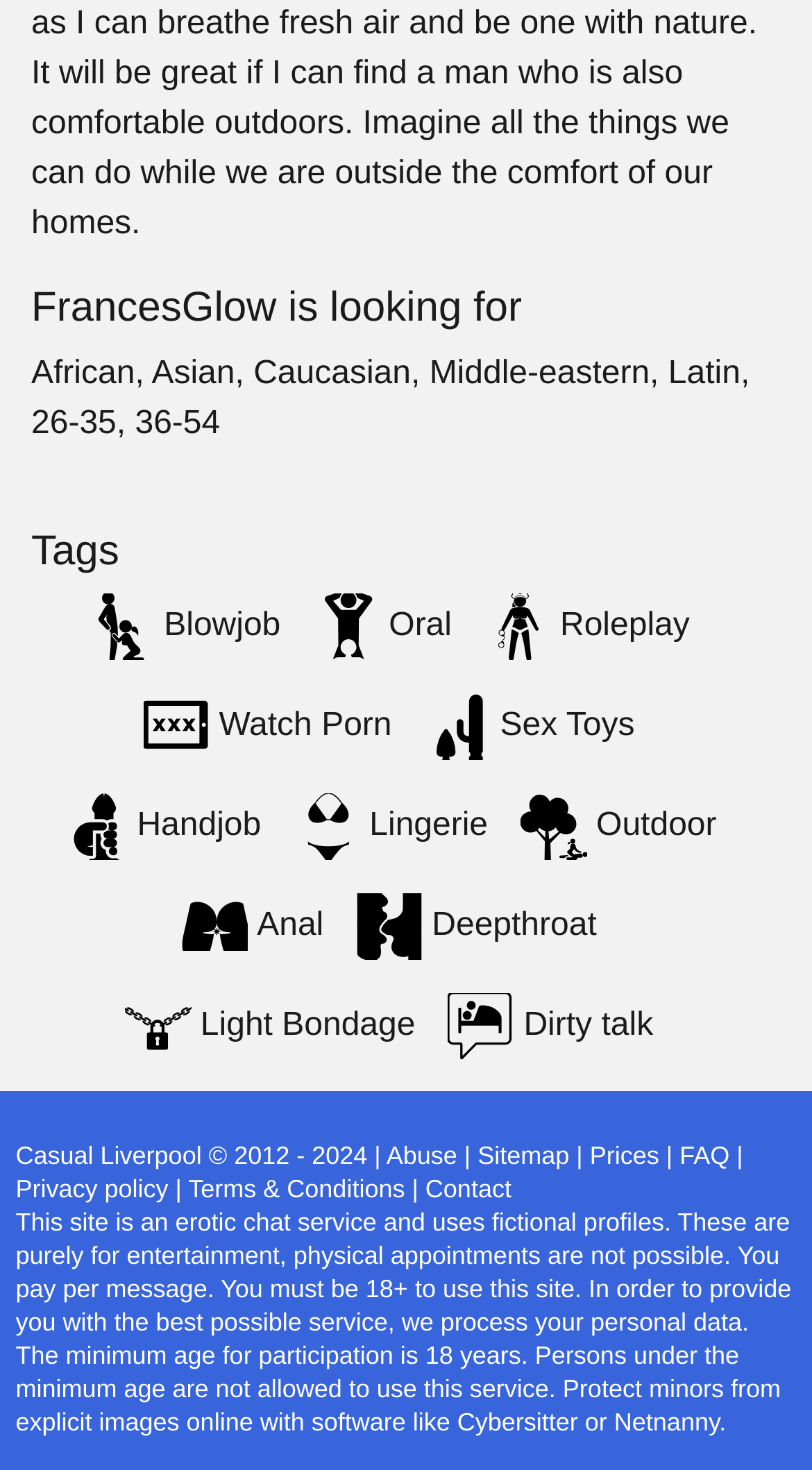Give a concise answer using one word or a phrase to the following question:
How do you pay for the service?

Per message